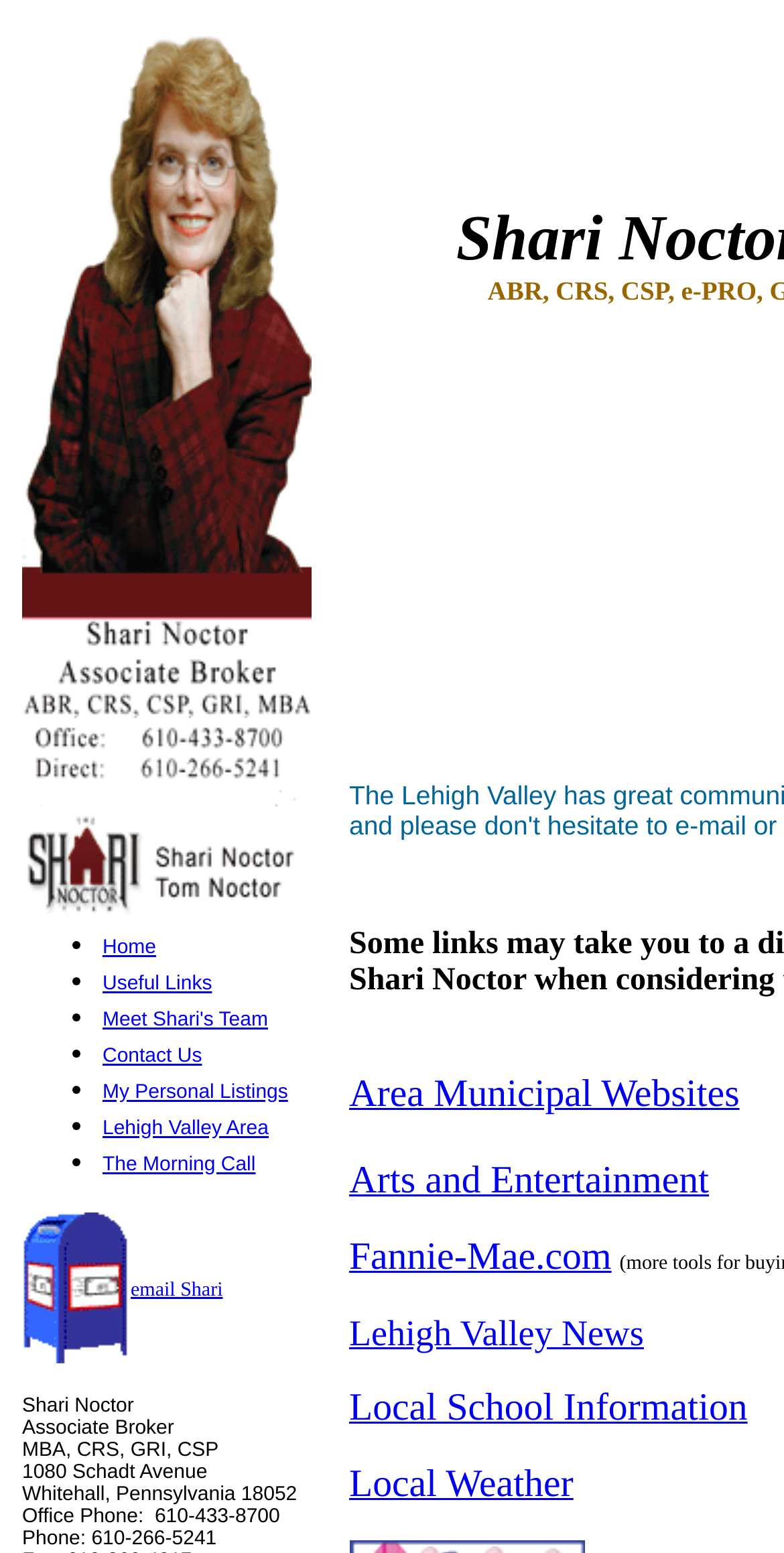Identify the bounding box coordinates of the element to click to follow this instruction: 'Get more information'. Ensure the coordinates are four float values between 0 and 1, provided as [left, top, right, bottom].

None